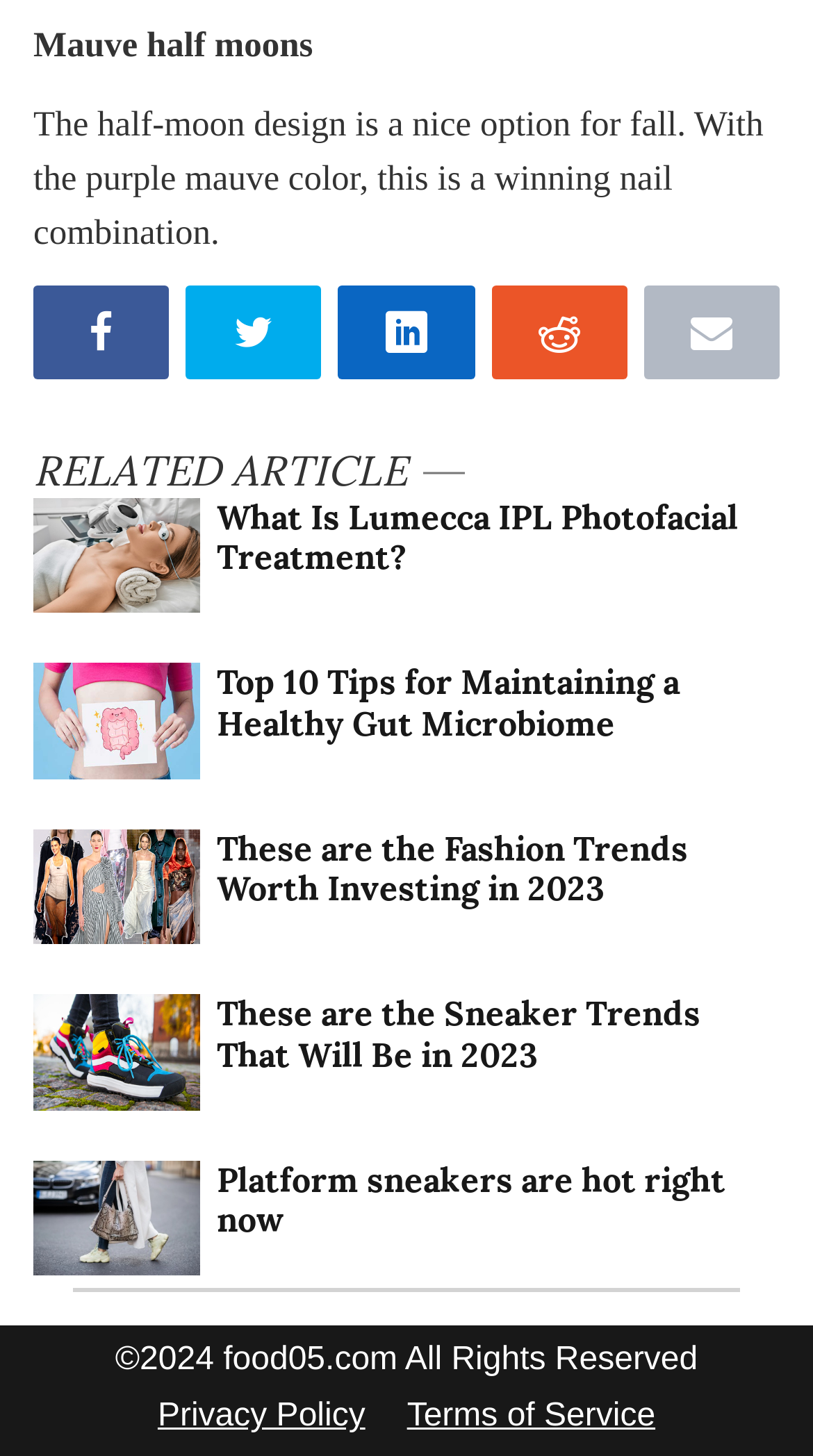Provide a short, one-word or phrase answer to the question below:
What is the topic of the first related article?

Lumecca IPL Photofacial Treatment